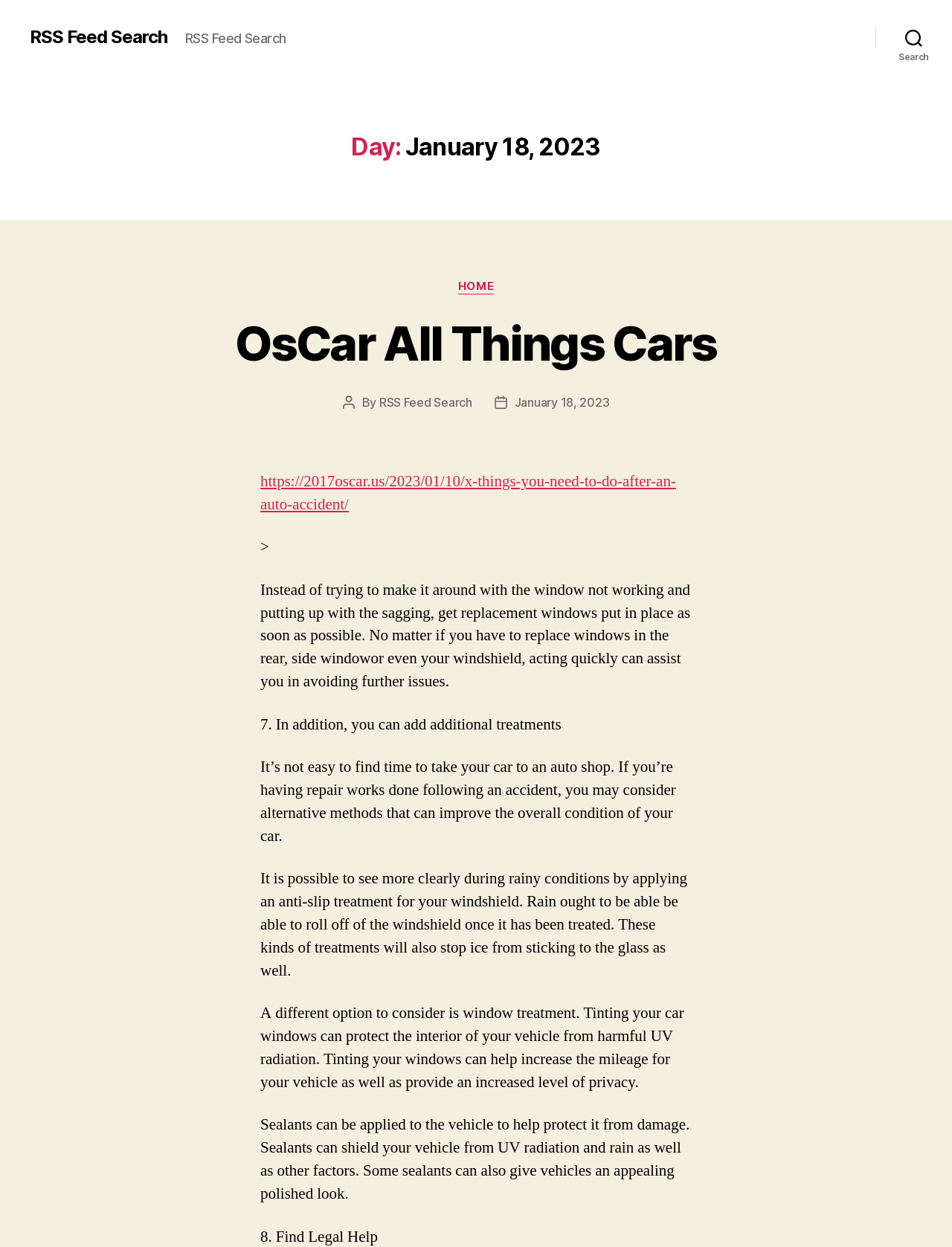Locate the bounding box of the UI element described by: "Search" in the given webpage screenshot.

[0.92, 0.017, 1.0, 0.043]